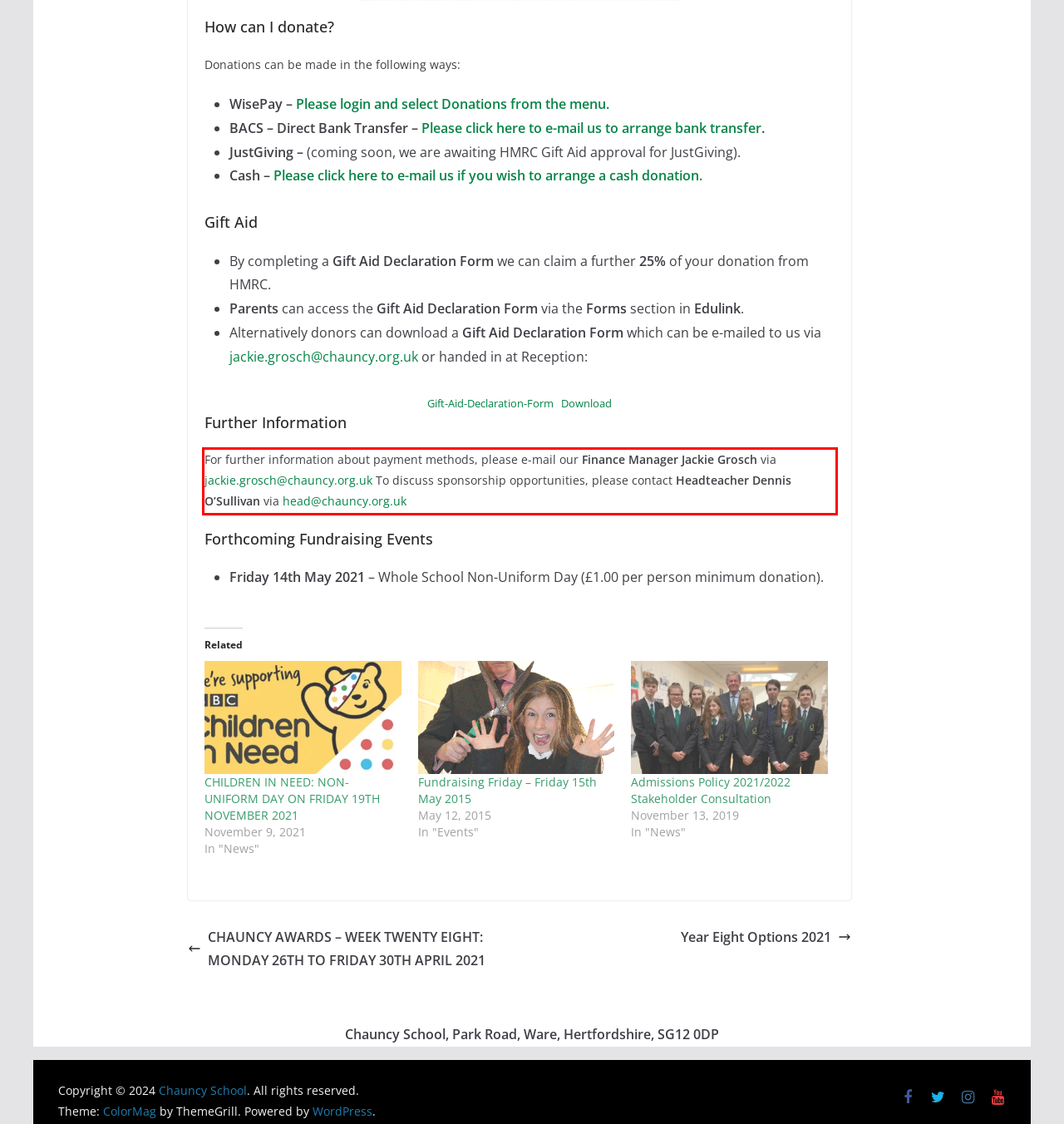Please extract the text content within the red bounding box on the webpage screenshot using OCR.

For further information about payment methods, please e-mail our Finance Manager Jackie Grosch via jackie.grosch@chauncy.org.uk To discuss sponsorship opportunities, please contact Headteacher Dennis O’Sullivan via head@chauncy.org.uk